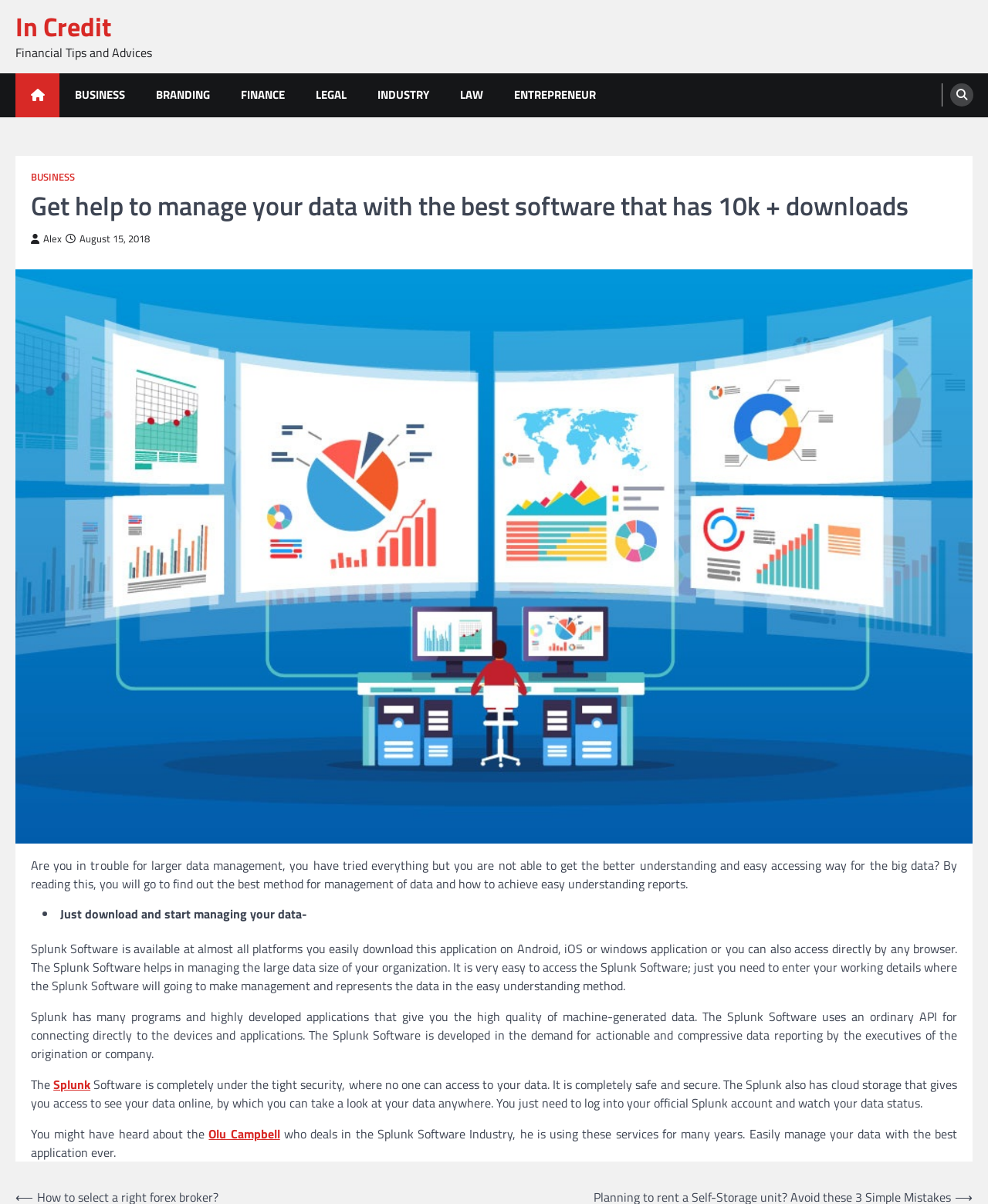Identify the coordinates of the bounding box for the element that must be clicked to accomplish the instruction: "Click on the 'In Credit' link".

[0.016, 0.006, 0.112, 0.038]